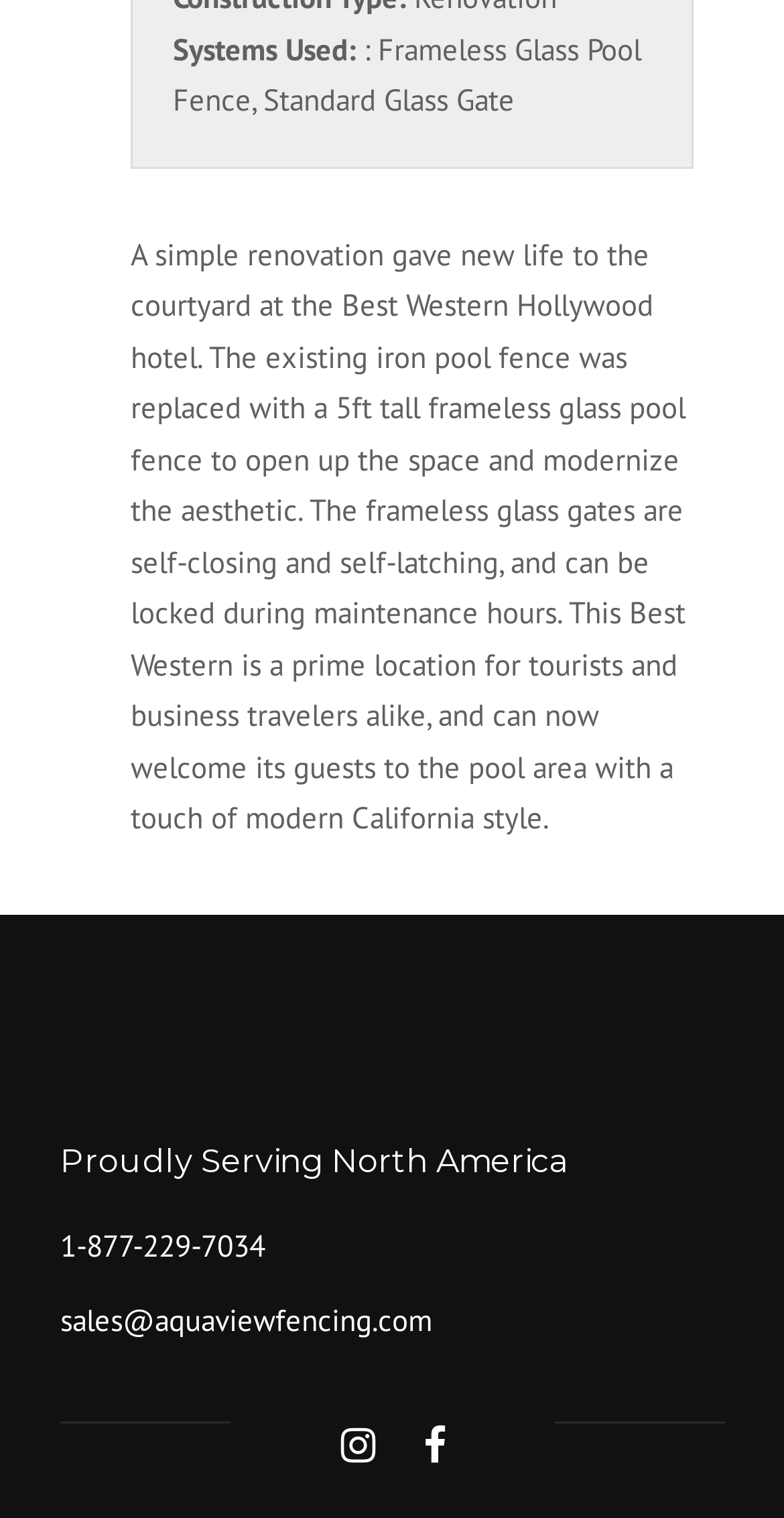What is the height of the frameless glass pool fence?
Give a detailed and exhaustive answer to the question.

The answer can be found in the third StaticText element, which mentions that the existing iron pool fence was replaced with a 5ft tall frameless glass pool fence.